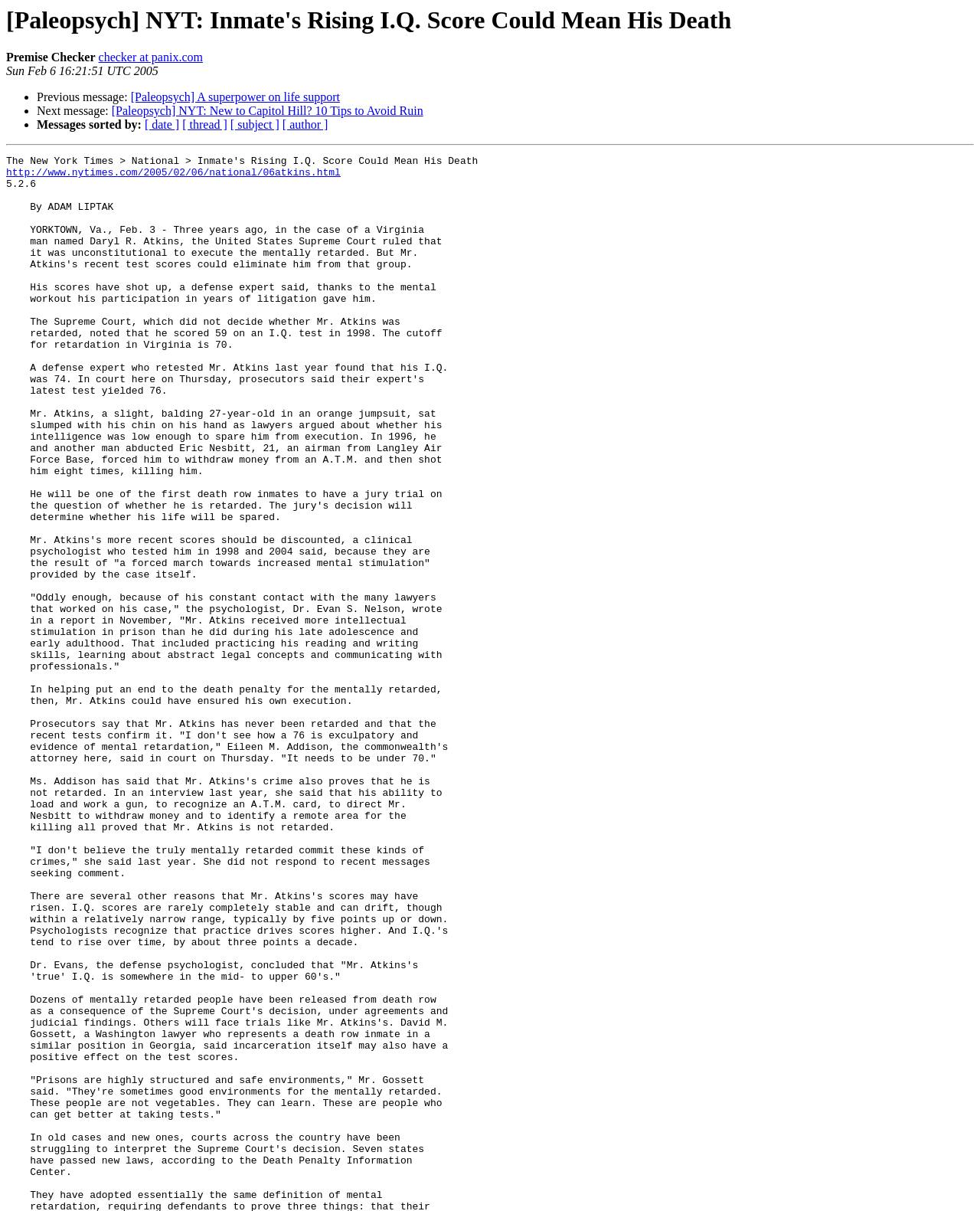Based on the image, give a detailed response to the question: What is the previous message?

I found the previous message by looking at the link element with the text '[Paleopsych] A superpower on life support' which is located below the 'Previous message:' StaticText element.